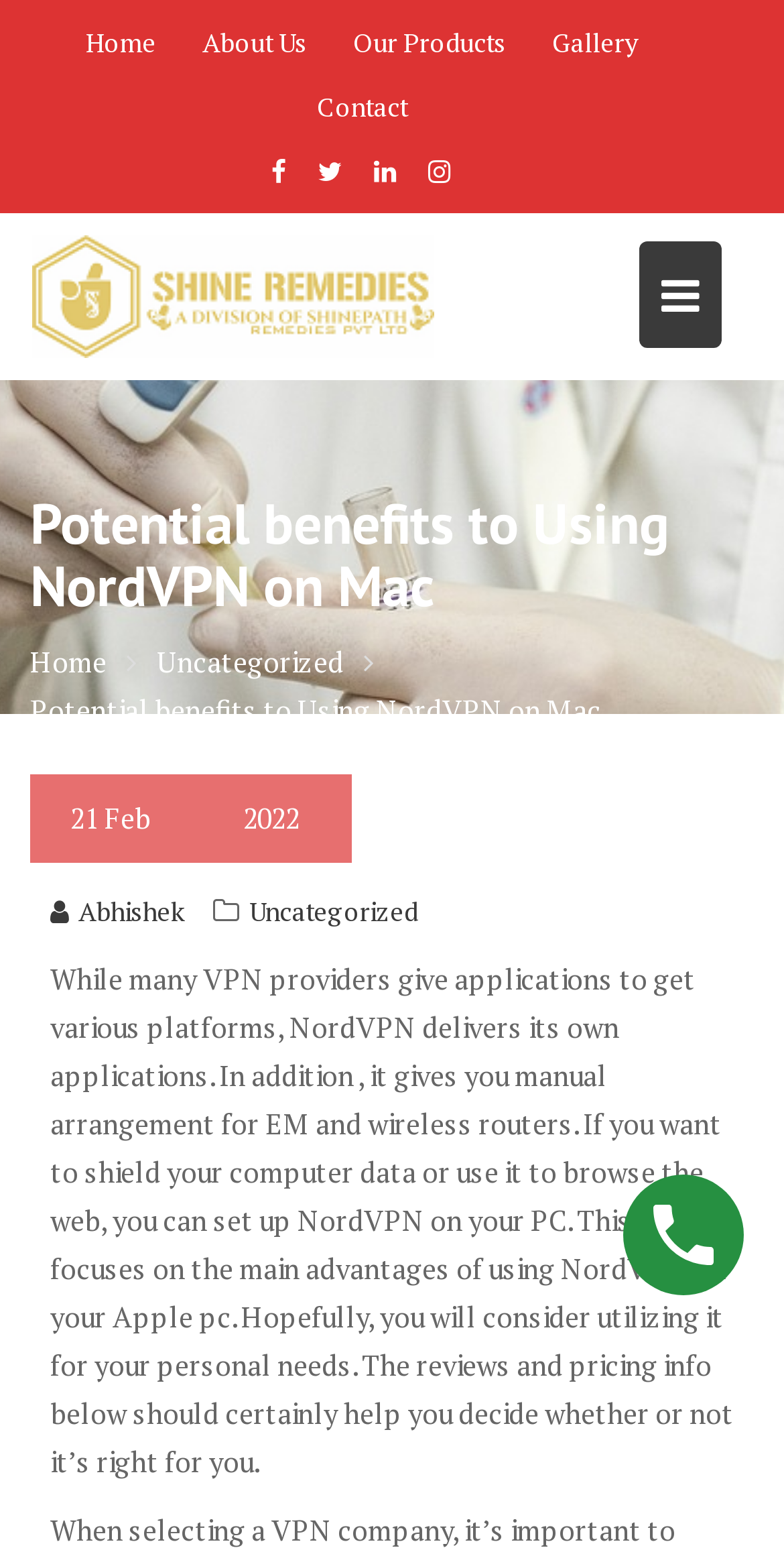Identify the bounding box coordinates of the region that should be clicked to execute the following instruction: "Click on the 'Shine Remedies' link".

[0.041, 0.176, 0.554, 0.201]